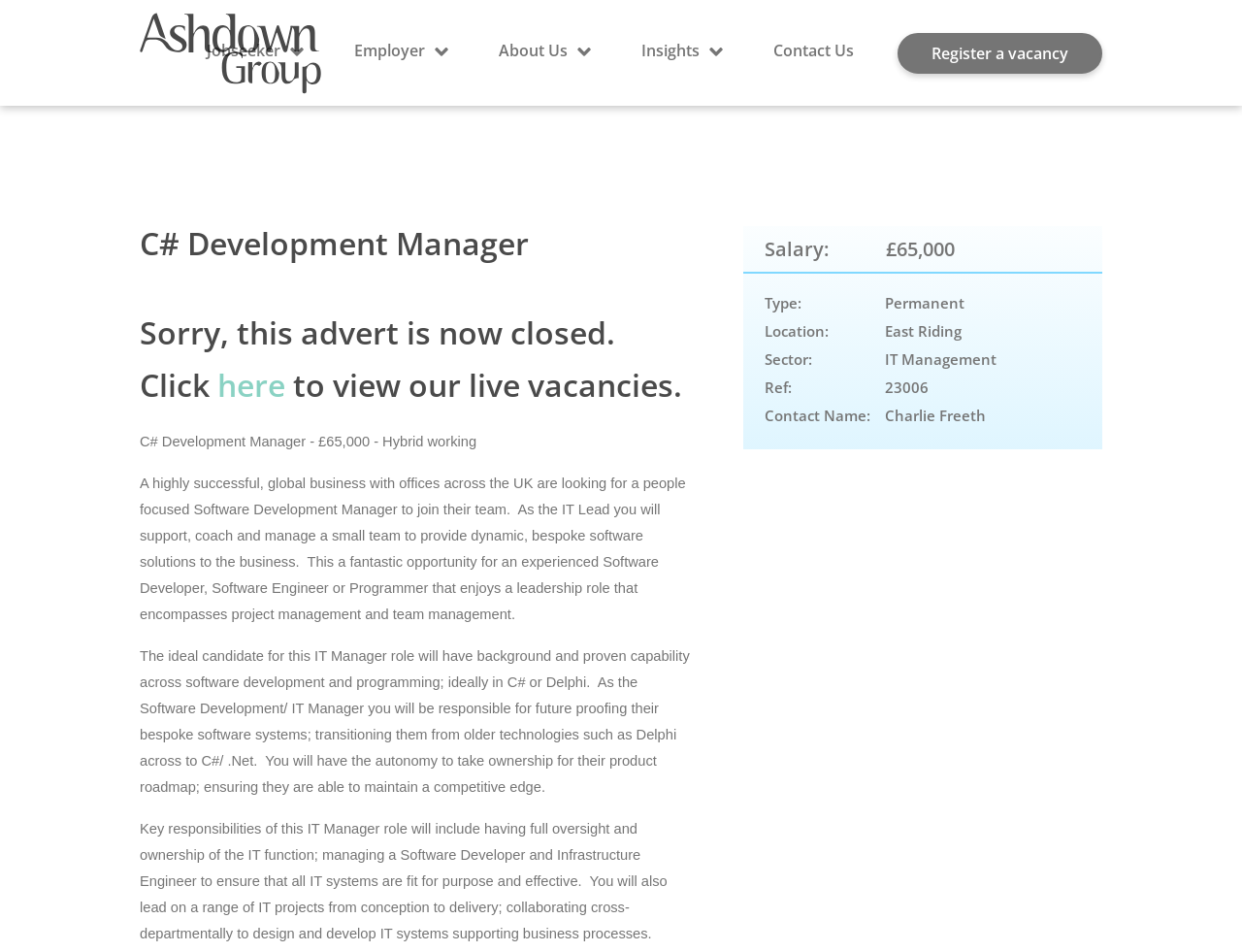Determine the bounding box of the UI component based on this description: "About Us". The bounding box coordinates should be four float values between 0 and 1, i.e., [left, top, right, bottom].

[0.402, 0.038, 0.463, 0.073]